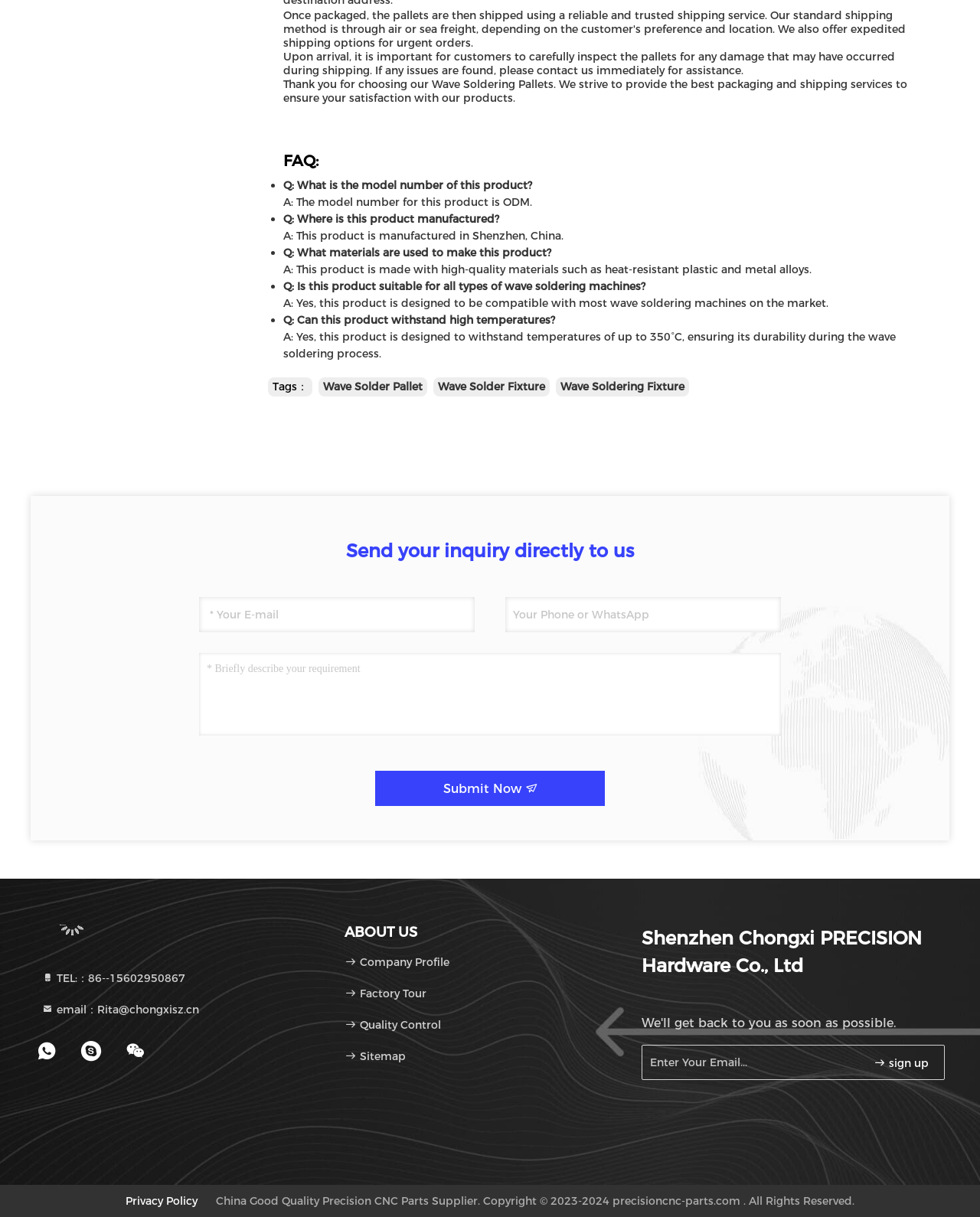What is the company name of the manufacturer?
Please describe in detail the information shown in the image to answer the question.

The answer can be found at the bottom of the webpage, where the company name is mentioned as 'Shenzhen Chongxi PRECISION Hardware Co., Ltd'.